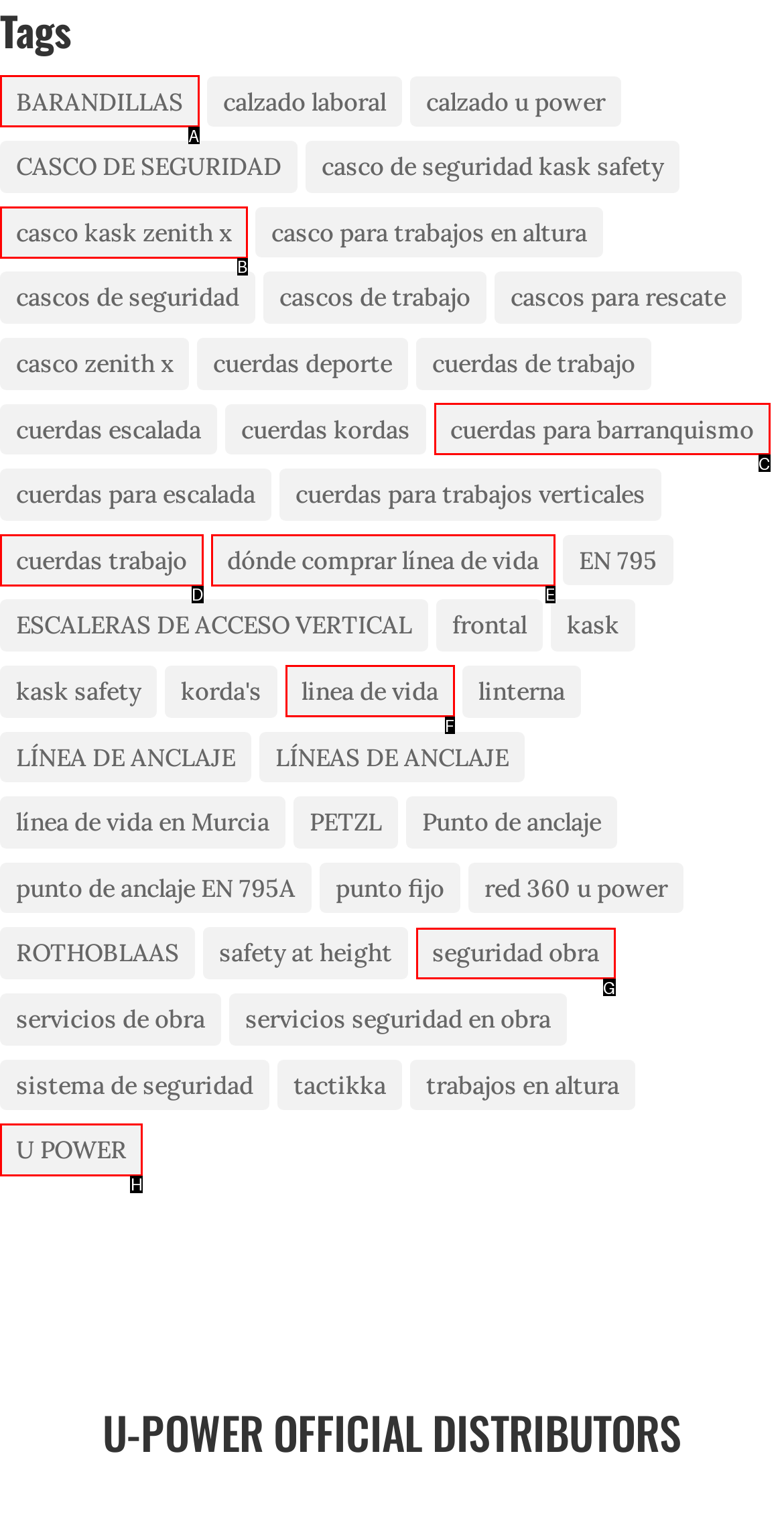Determine the HTML element to be clicked to complete the task: Click on 'U POWER'. Answer by giving the letter of the selected option.

H